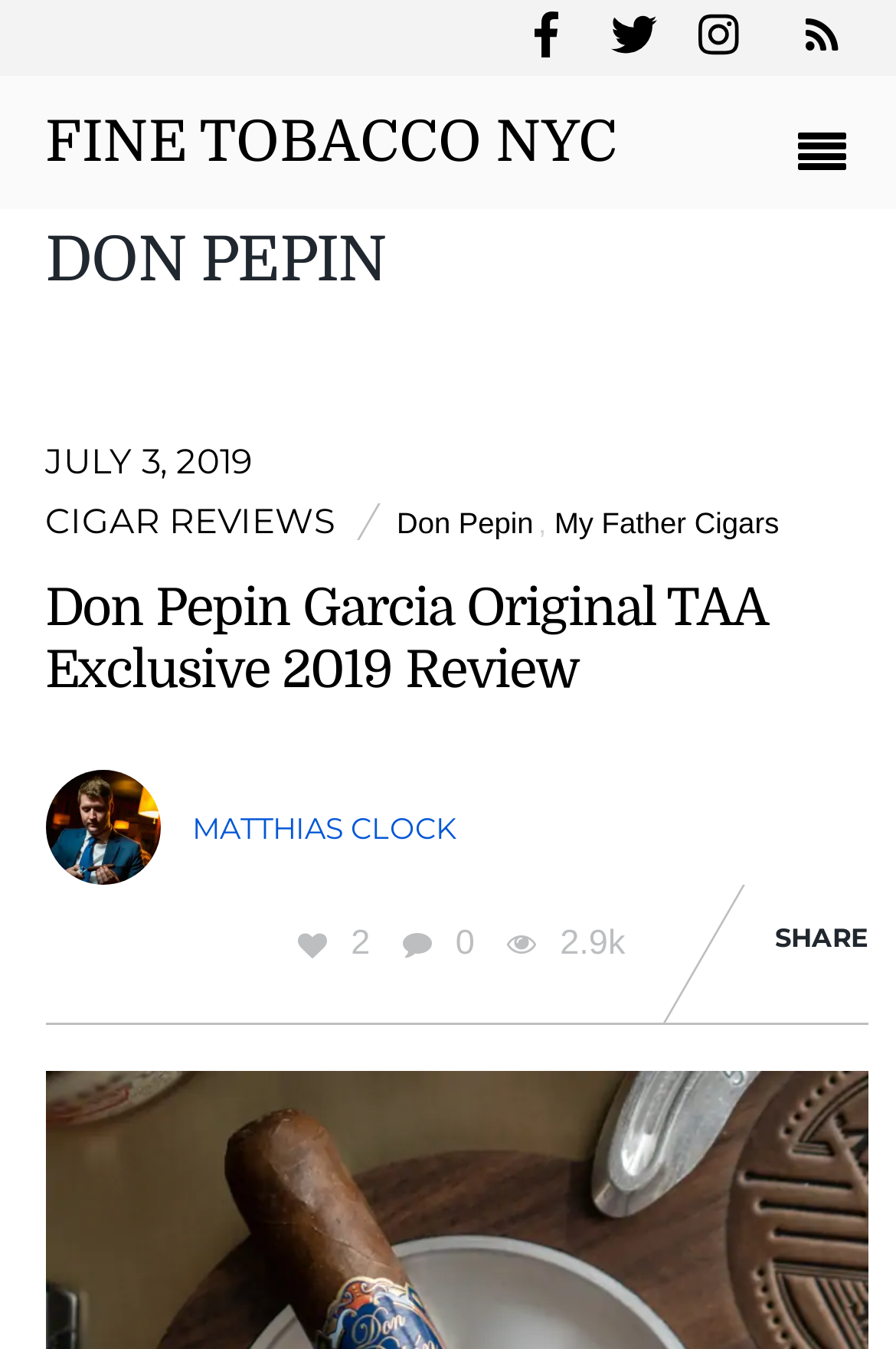Specify the bounding box coordinates of the element's region that should be clicked to achieve the following instruction: "View RSS feed". The bounding box coordinates consist of four float numbers between 0 and 1, in the format [left, top, right, bottom].

[0.868, 0.0, 0.95, 0.055]